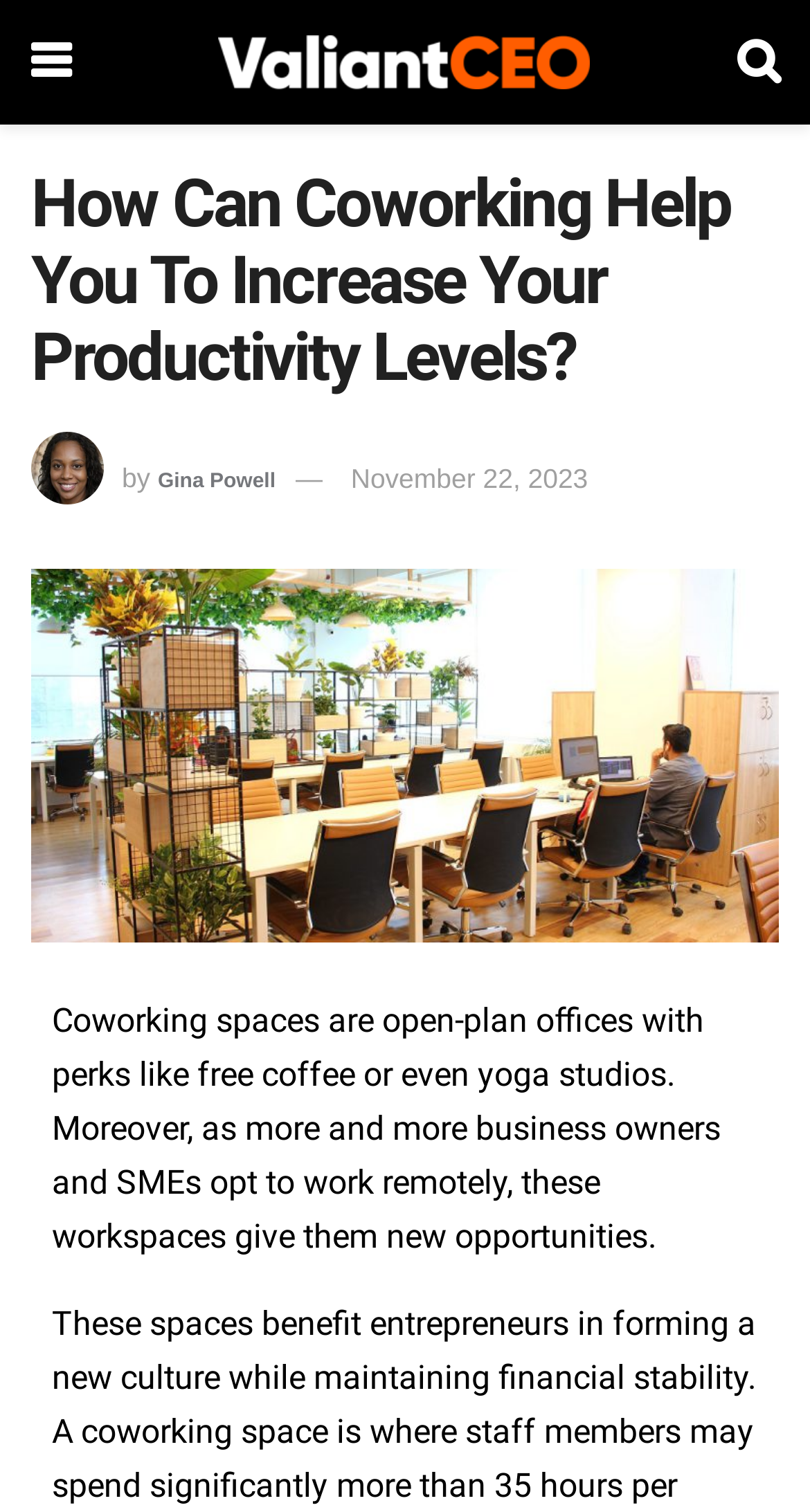Please provide the bounding box coordinate of the region that matches the element description: Gina Powell. Coordinates should be in the format (top-left x, top-left y, bottom-right x, bottom-right y) and all values should be between 0 and 1.

[0.195, 0.311, 0.34, 0.326]